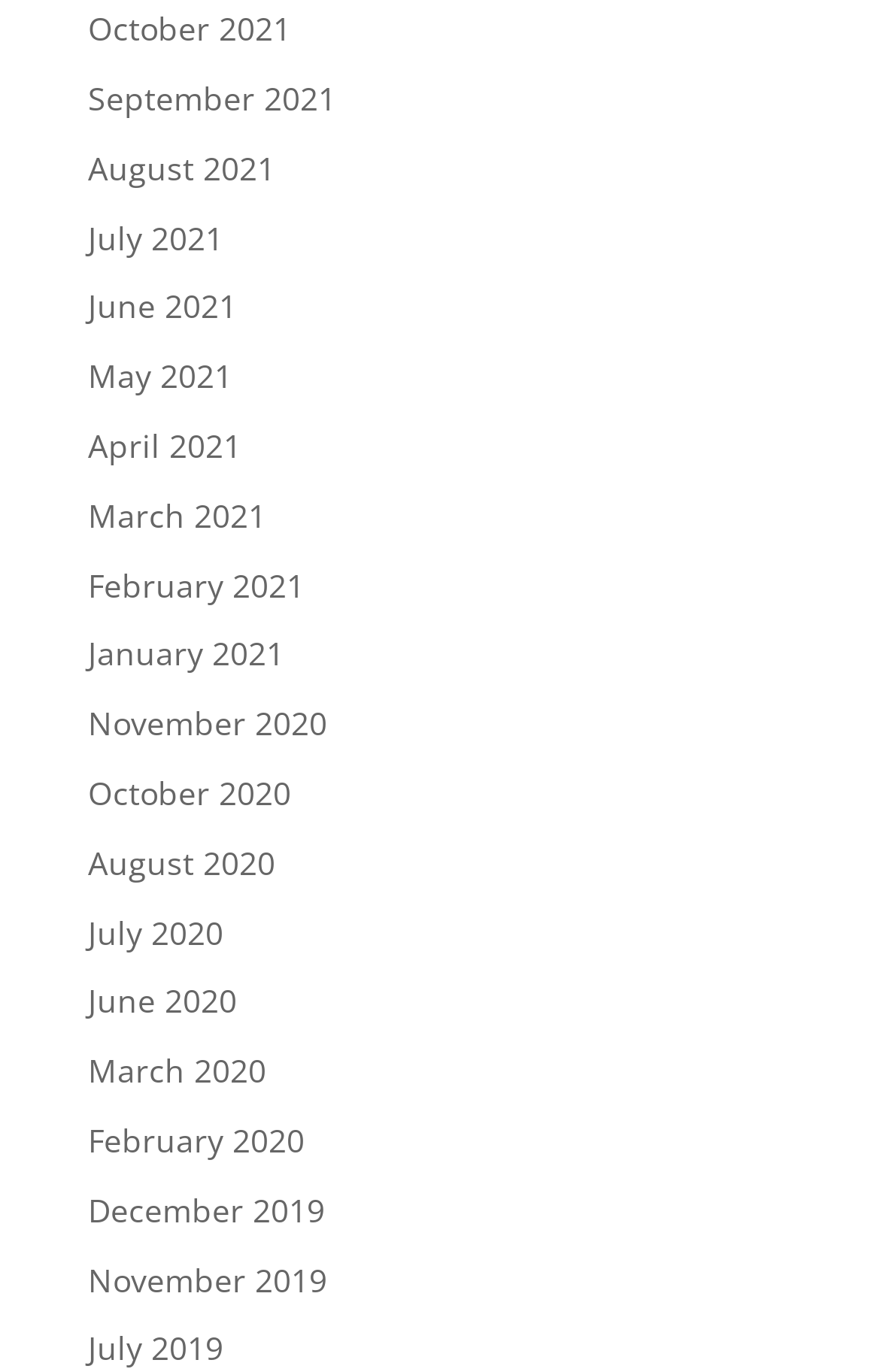Provide the bounding box coordinates of the area you need to click to execute the following instruction: "view August 2020".

[0.1, 0.613, 0.313, 0.644]